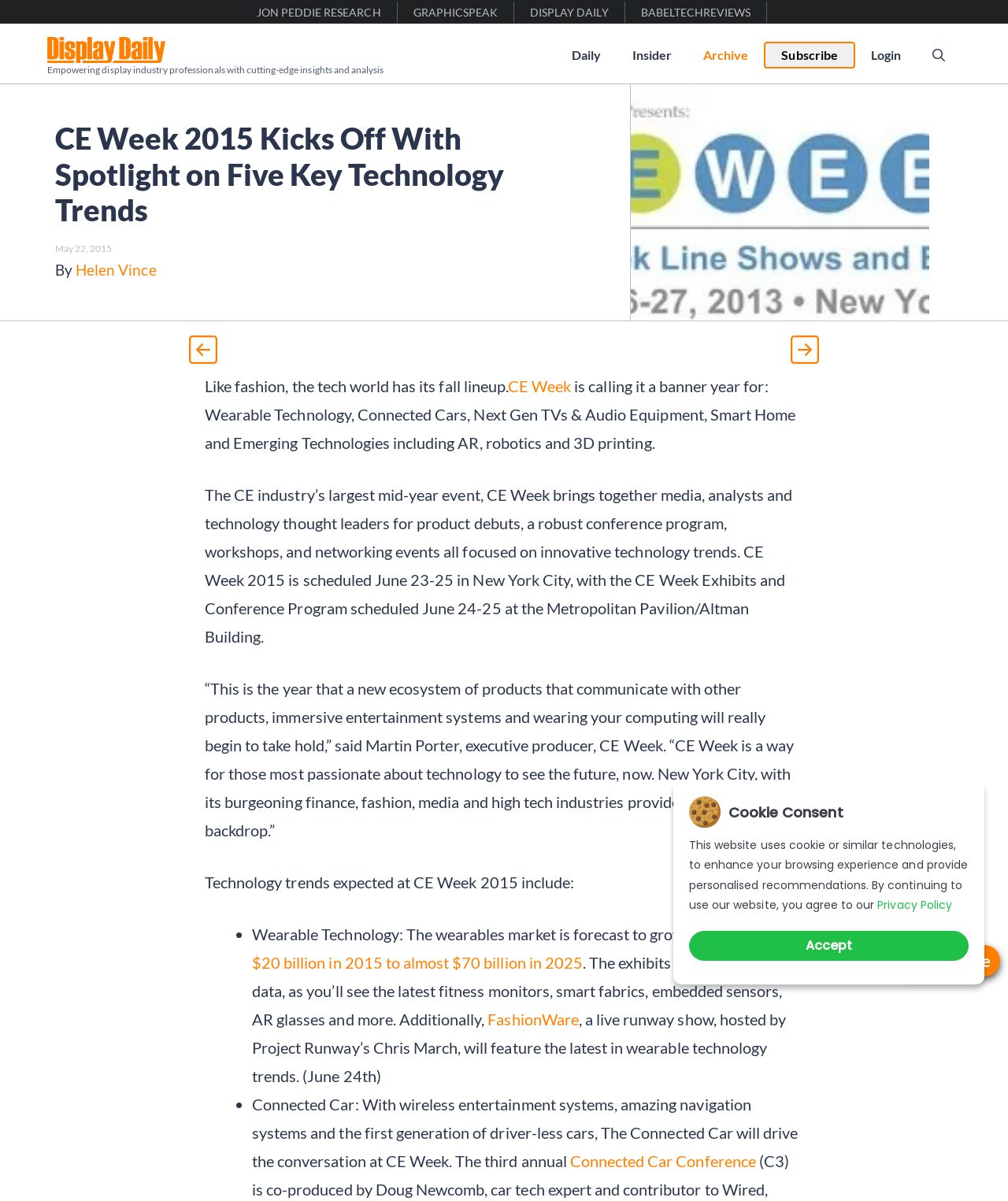Determine the bounding box coordinates for the element that should be clicked to follow this instruction: "Click on the 'Subscribe' link". The coordinates should be given as four float numbers between 0 and 1, in the format [left, top, right, bottom].

[0.883, 0.787, 0.992, 0.813]